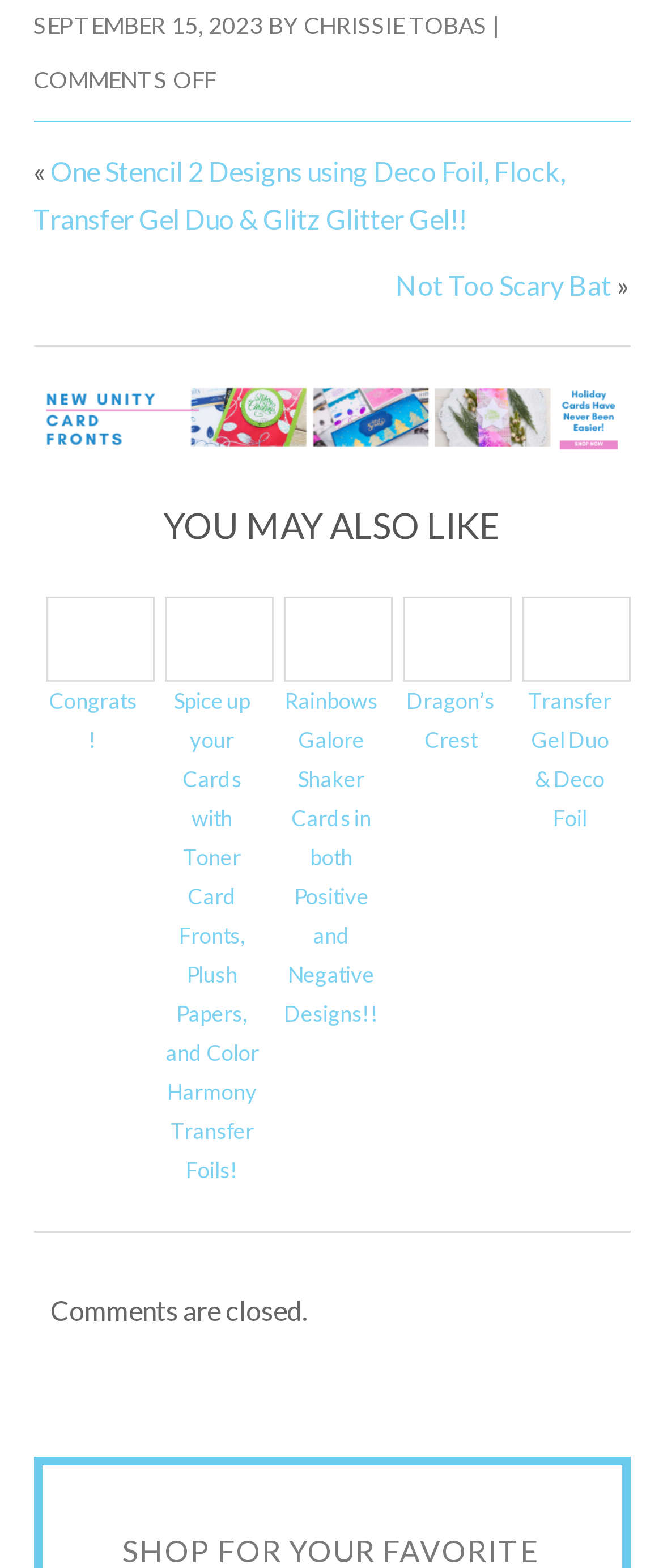Based on the element description parent_node: Dragon’s Crest, identify the bounding box of the UI element in the given webpage screenshot. The coordinates should be in the format (top-left x, top-left y, bottom-right x, bottom-right y) and must be between 0 and 1.

[0.608, 0.38, 0.752, 0.455]